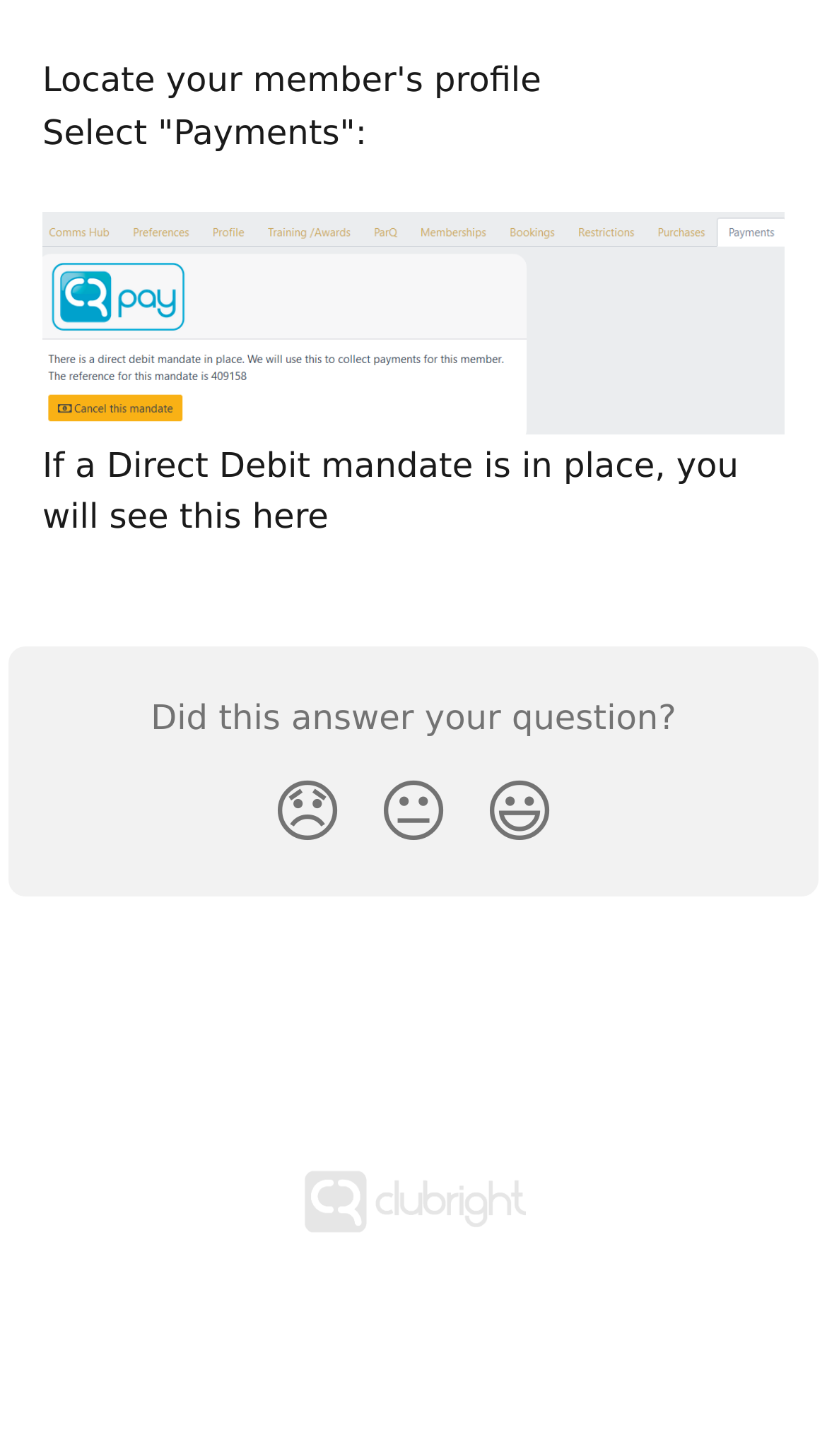What type of mandate is mentioned on the webpage?
Using the details from the image, give an elaborate explanation to answer the question.

The webpage mentions a 'Direct Debit mandate', which is a type of payment arrangement.